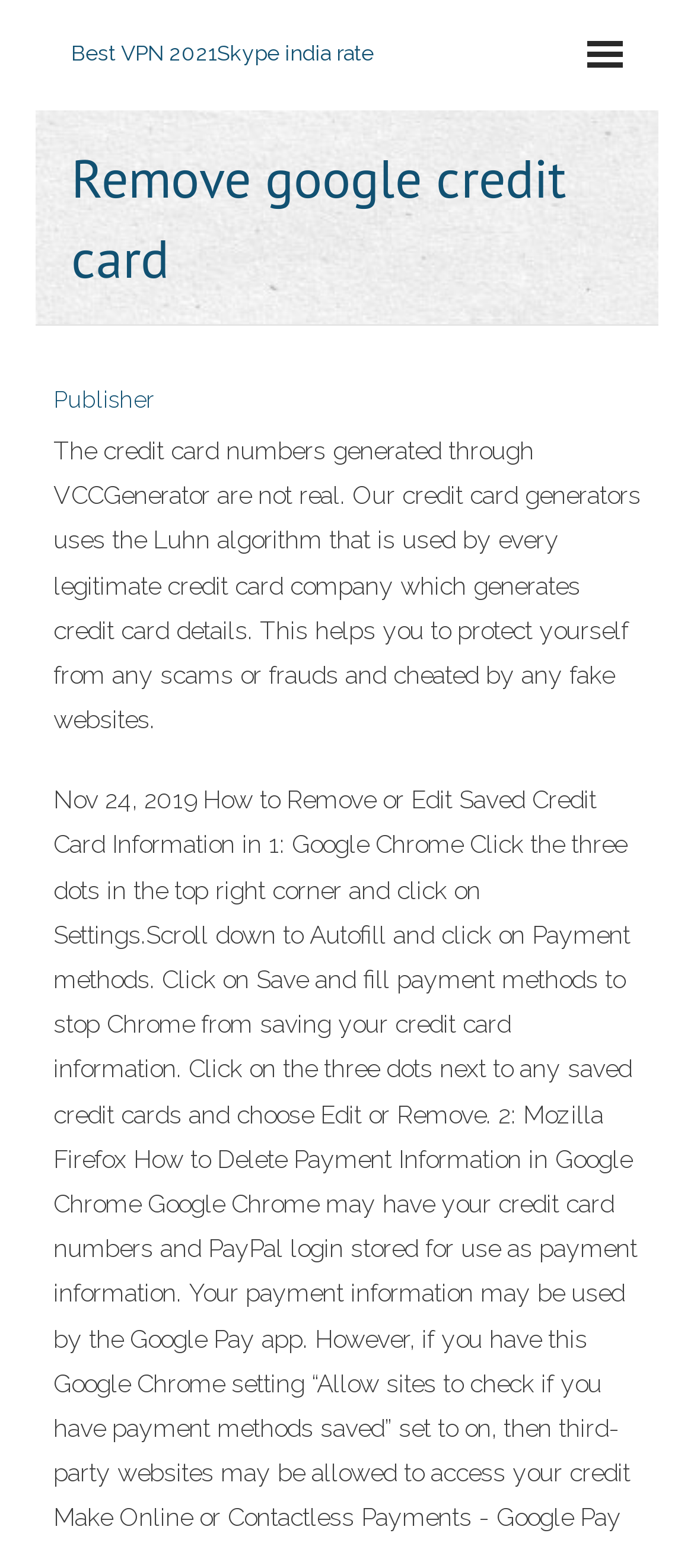Identify the text that serves as the heading for the webpage and generate it.

Remove google credit card